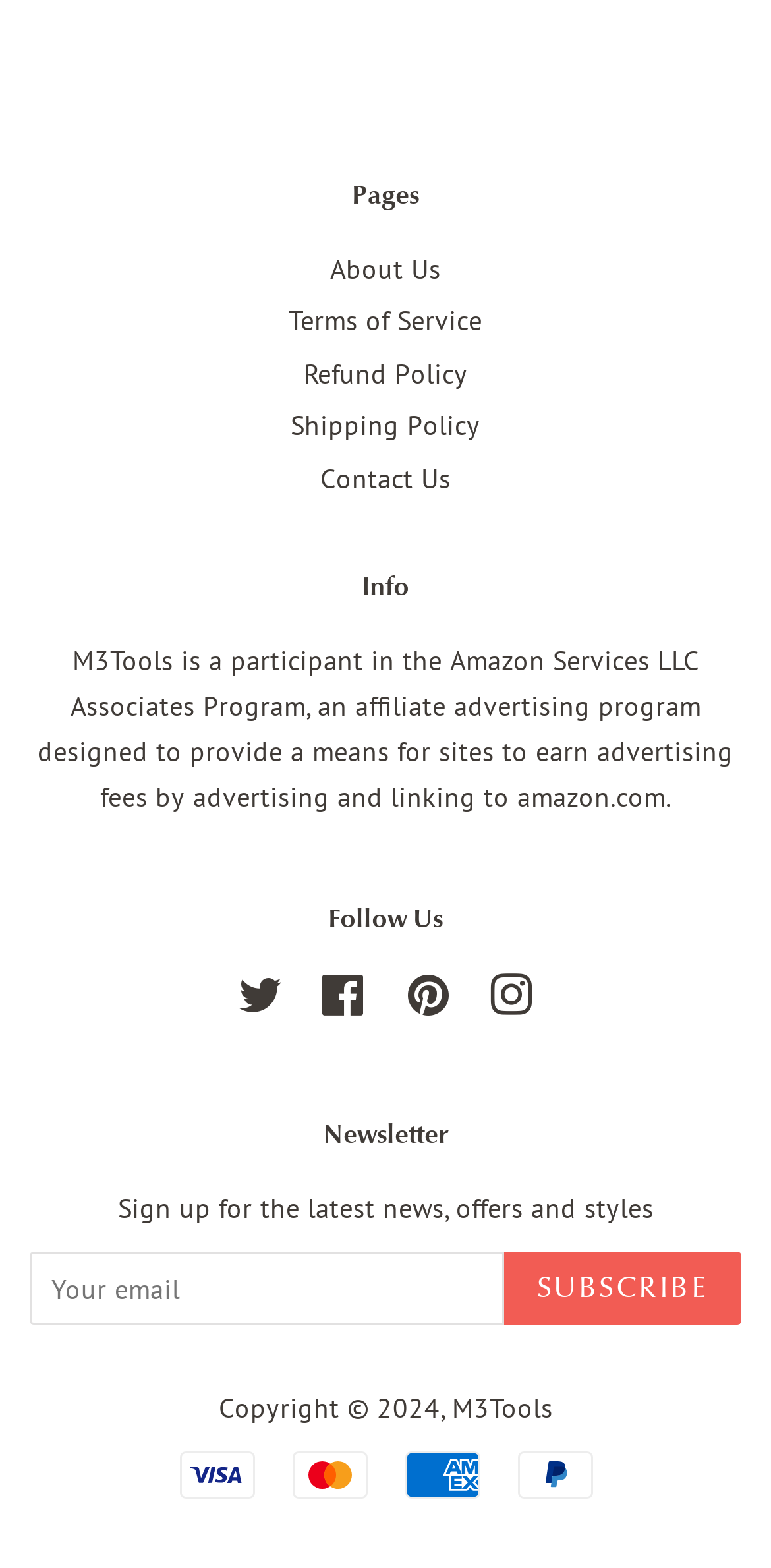Provide a brief response to the question using a single word or phrase: 
What is the required information to sign up for the newsletter?

Email